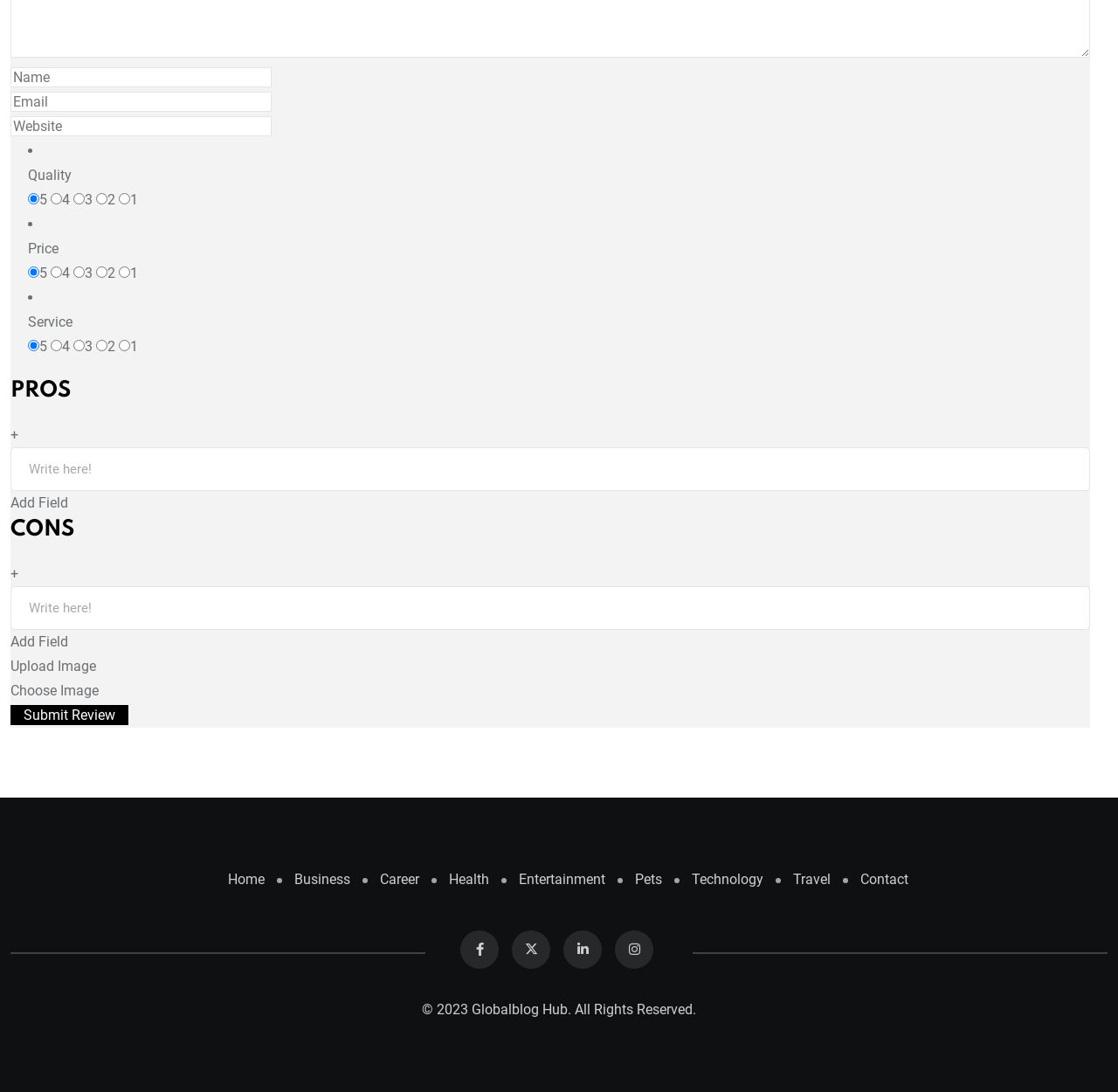Determine the bounding box coordinates for the clickable element required to fulfill the instruction: "Upload an image". Provide the coordinates as four float numbers between 0 and 1, i.e., [left, top, right, bottom].

[0.009, 0.603, 0.086, 0.618]